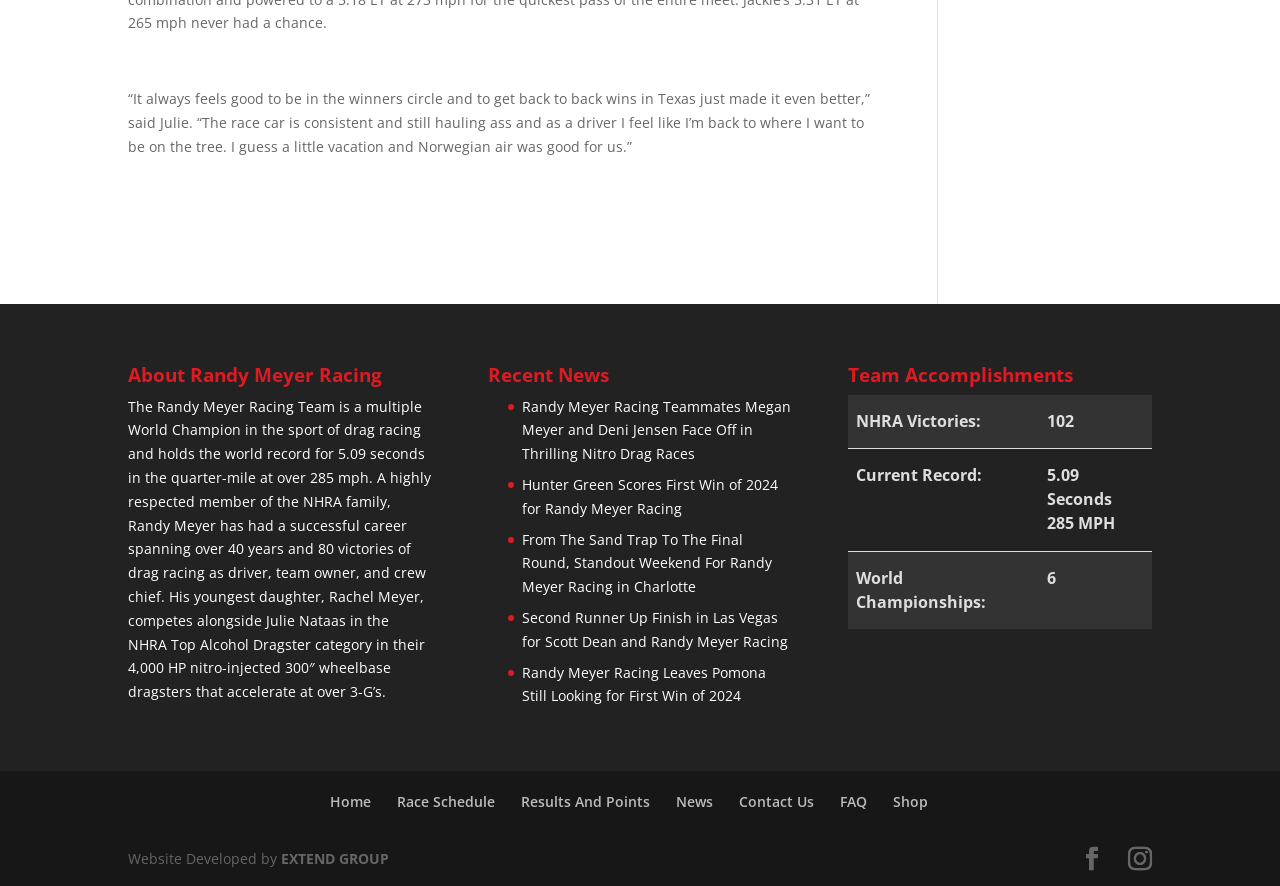How many World Championships has Randy Meyer Racing Team won?
Offer a detailed and full explanation in response to the question.

I found this information in the table under the 'Team Accomplishments' section, where it lists 'World Championships:' as 6.